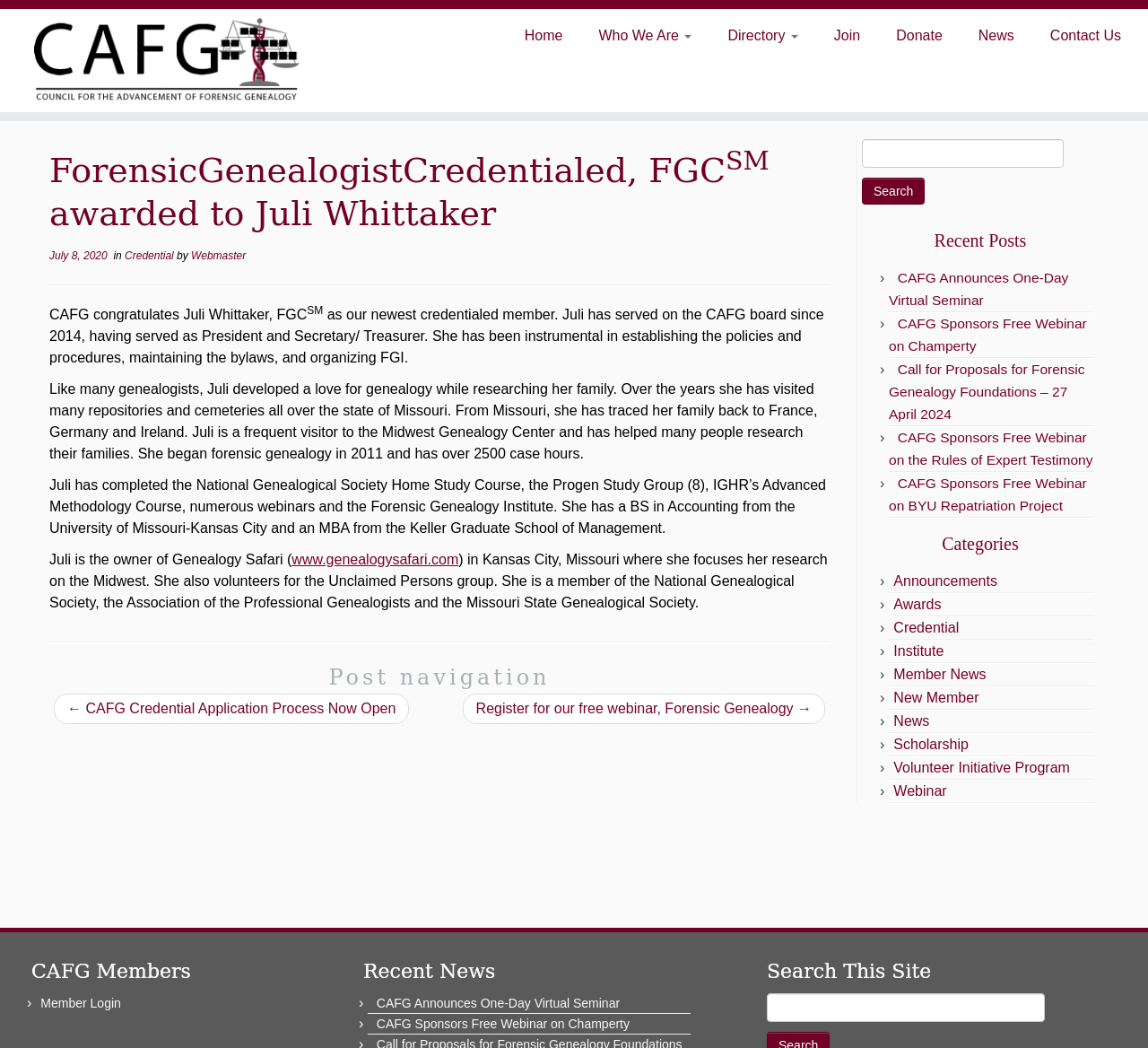Please specify the bounding box coordinates of the region to click in order to perform the following instruction: "Search for something".

[0.751, 0.133, 0.927, 0.16]